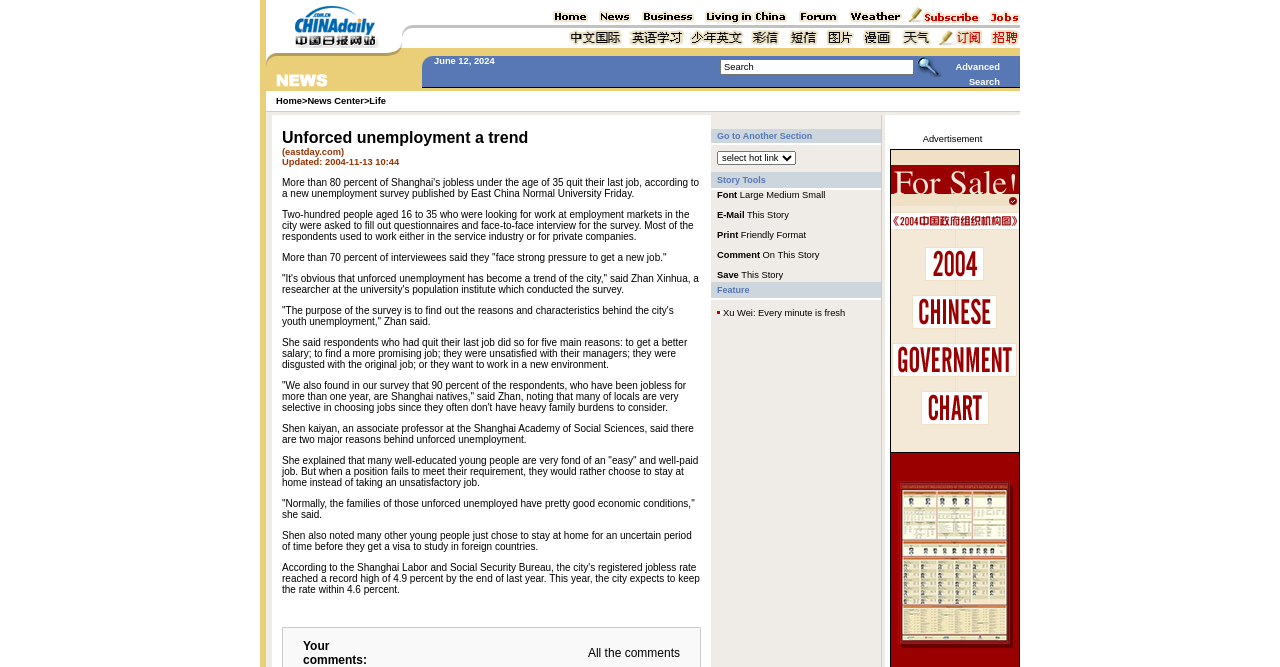Determine the bounding box for the UI element described here: "Print Friendly Format".

[0.56, 0.34, 0.63, 0.361]